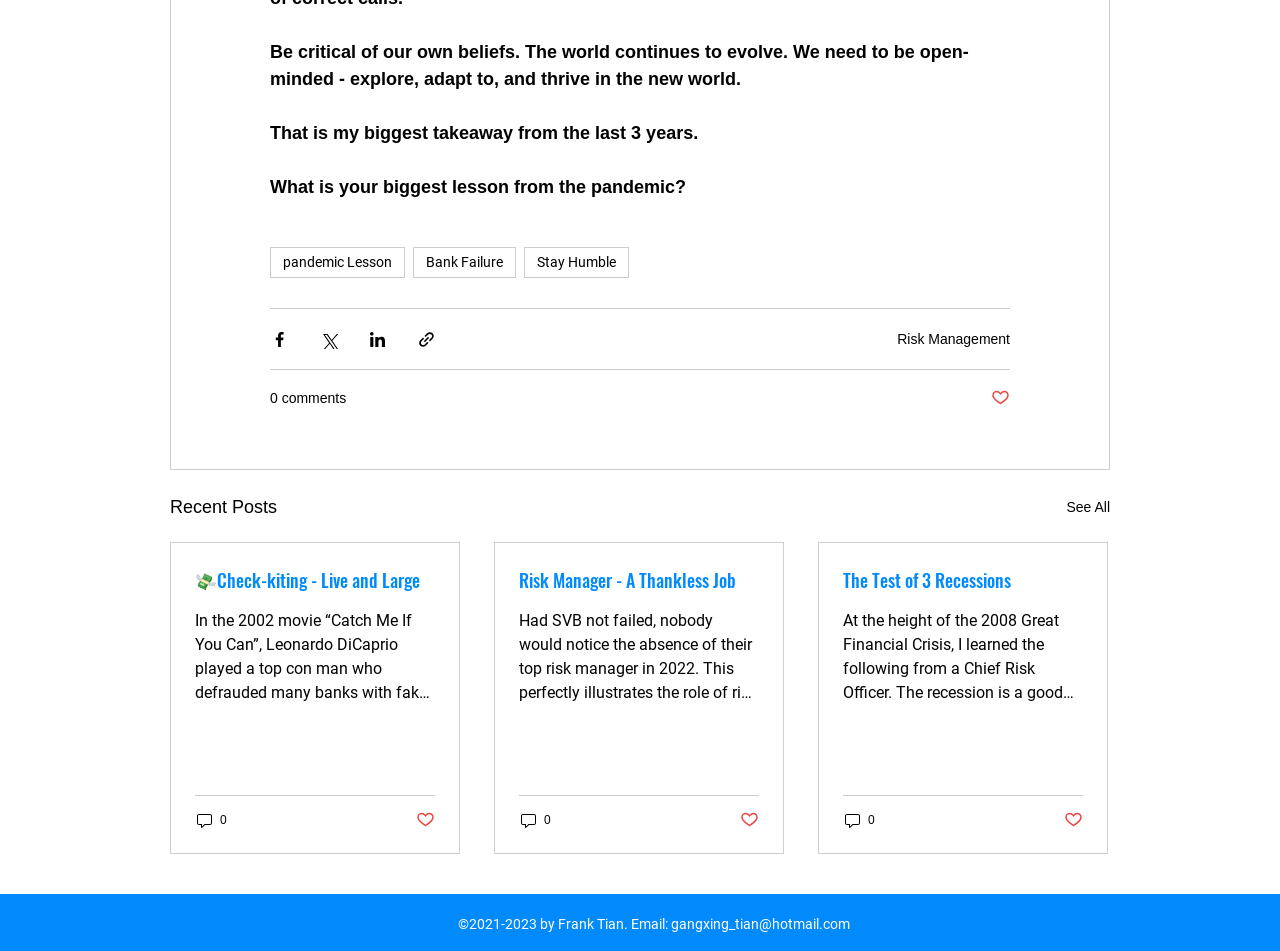What is the topic of the first article?
Could you give a comprehensive explanation in response to this question?

The first article is located in the 'Recent Posts' section, and its title is '💸Check-kiting - Live and Large', which indicates that the topic of the first article is check-kiting.